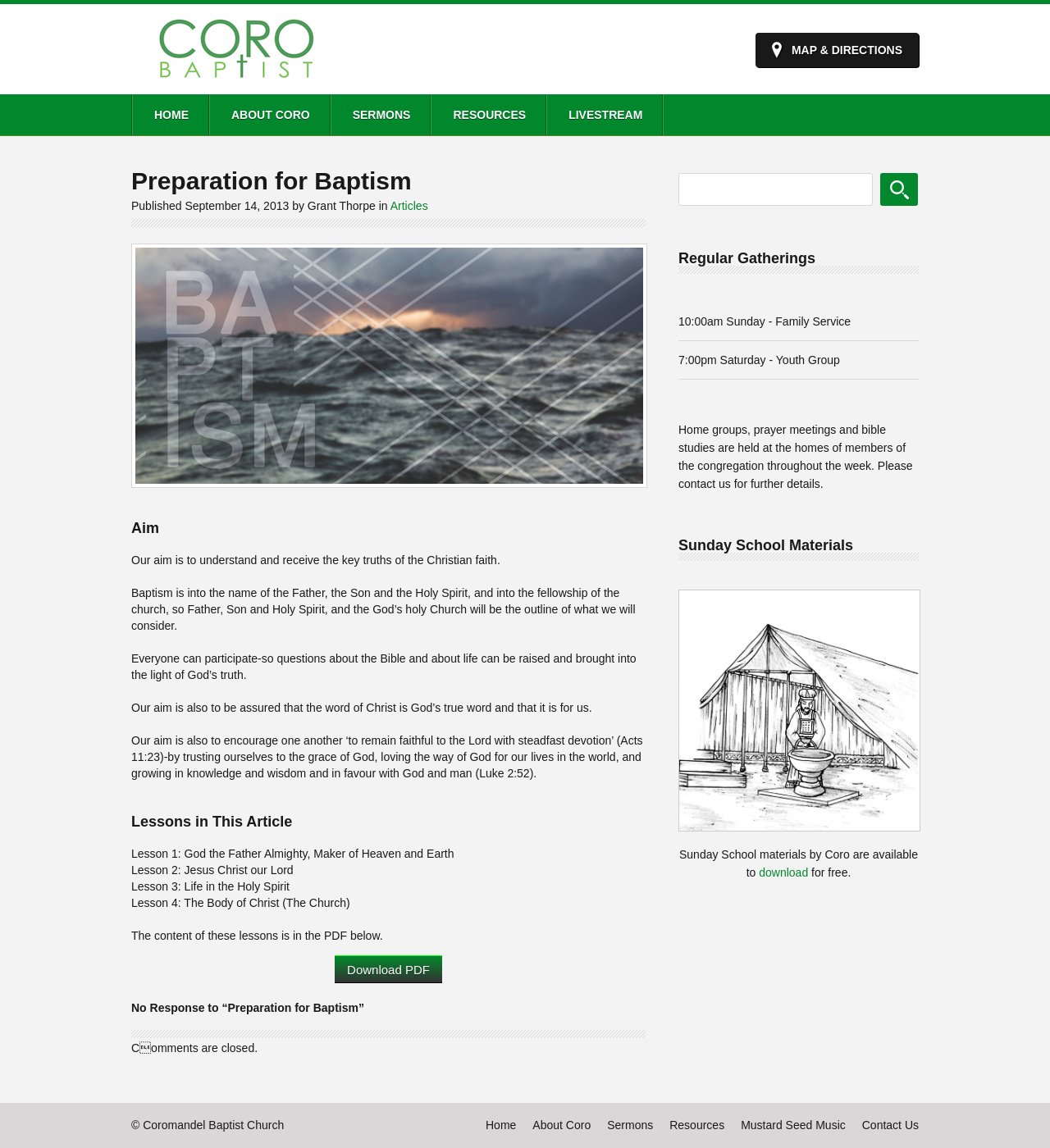Answer the question below with a single word or a brief phrase: 
What is the aim of the baptism preparation?

To understand and receive key Christian truths